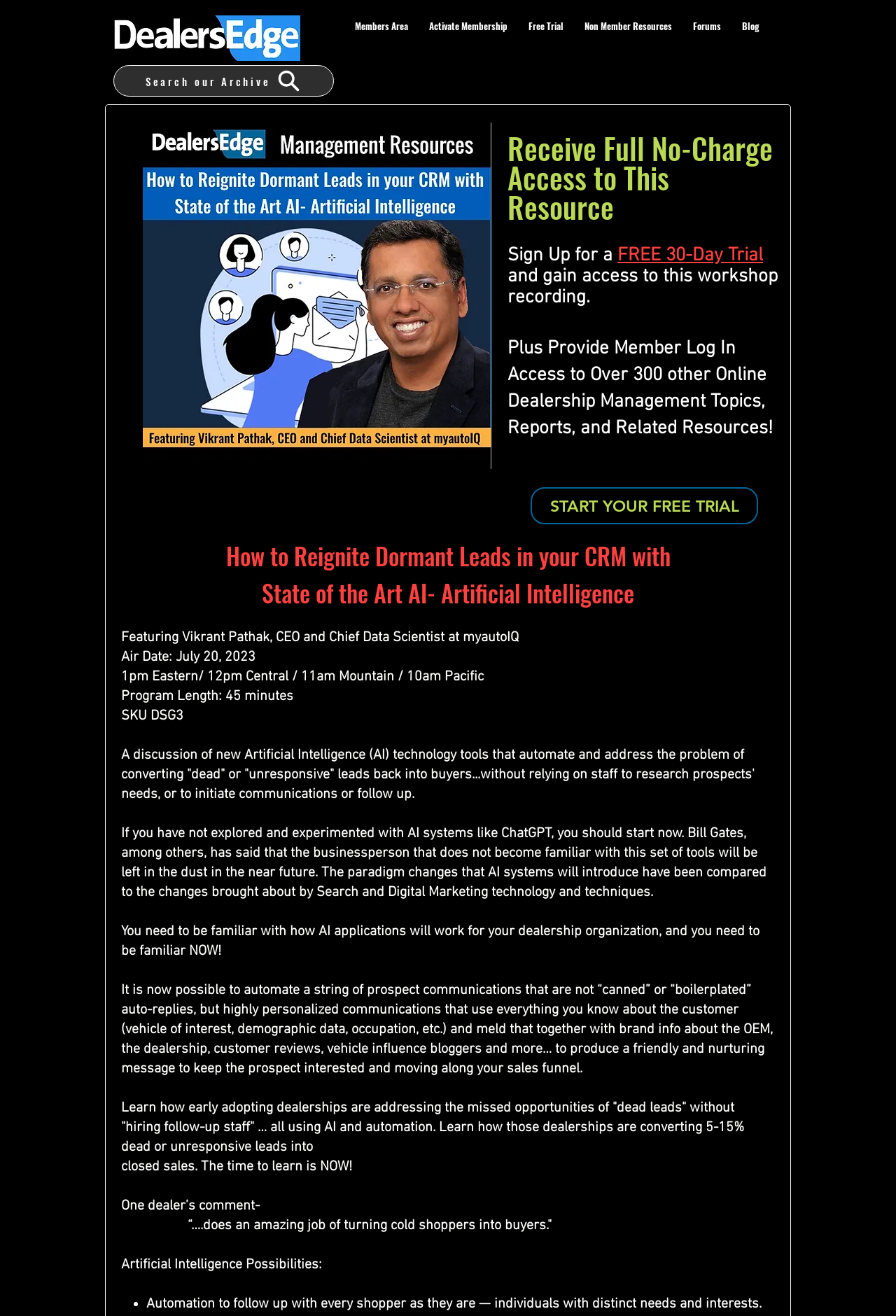Give an in-depth explanation of the webpage layout and content.

This webpage appears to be a landing page for a workshop or online resource related to using Artificial Intelligence (AI) in dealership management. At the top left, there is a logo image with the text "DealersEdge" next to it. Above the logo, there is a navigation menu with links to "Members Area", "Activate Membership", "Free Trial", "Non Member Resources", "Forums", and "Blog".

Below the navigation menu, there is a search bar with the text "Search our Archive" and an image of a magnifying glass. To the right of the search bar, there is a promotional image with a heading that reads "Receive Full No-Charge Access to This Resource" and a call-to-action button to sign up for a free trial.

The main content of the page is divided into two sections. The left section contains a heading that reads "How to Reignite Dormant Leads in your CRM with State of the Art AI- Artificial Intelligence" and a series of paragraphs that discuss the benefits of using AI in dealership management. The text explains how AI can automate and personalize communications with prospects, increasing the chances of converting "dead" leads into buyers.

The right section of the page contains a list of details about the workshop, including the date, time, and duration of the program, as well as a brief description of the topic and the speaker. There is also a section that highlights the benefits of using AI in dealership management, including the ability to automate follow-up communications and convert unresponsive leads into sales.

Throughout the page, there are several calls-to-action, including a prominent button to start a free trial and links to sign up for a membership or access additional resources. The overall design of the page is clean and easy to navigate, with clear headings and concise text that effectively communicates the benefits of using AI in dealership management.